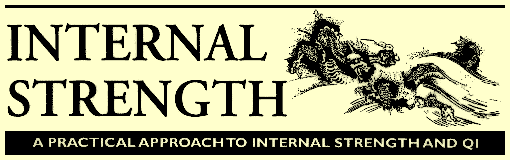Please provide a short answer using a single word or phrase for the question:
What is the tone of the image design?

Traditional and deep